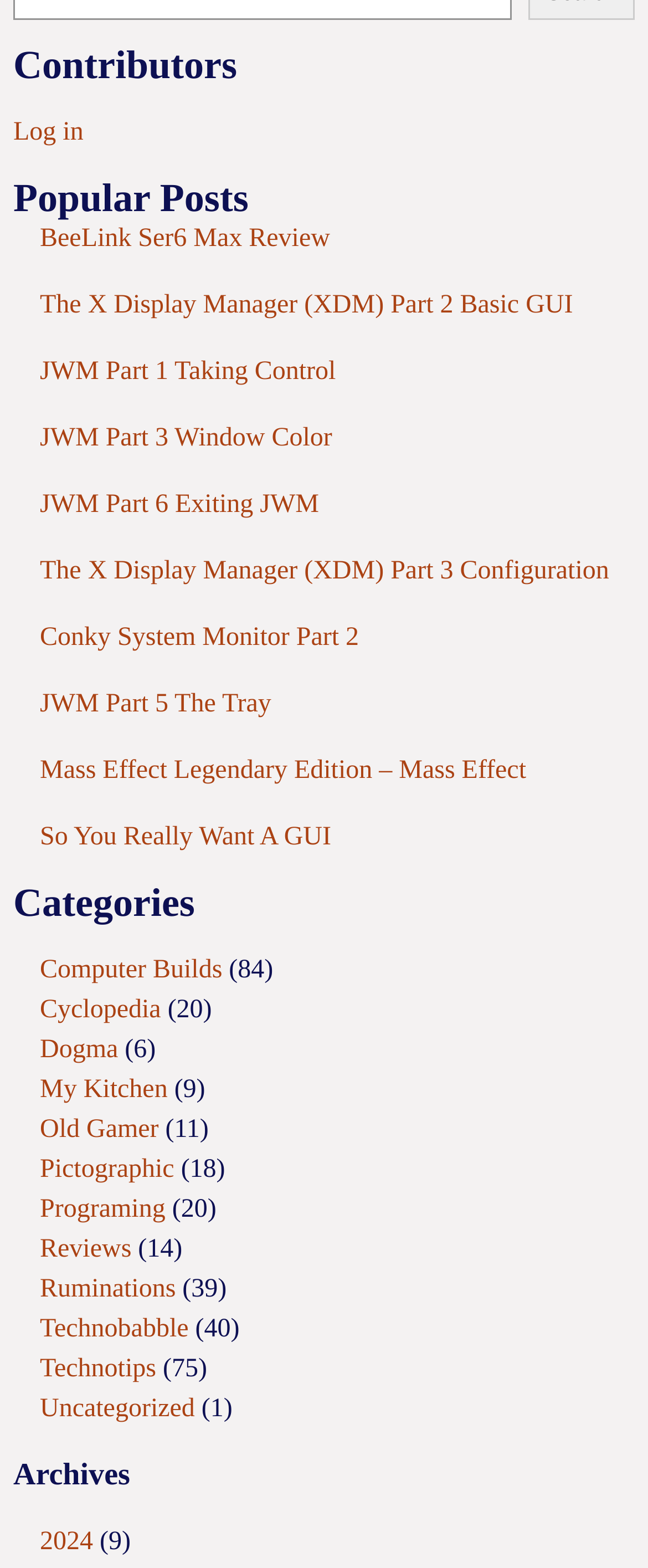Please locate the bounding box coordinates of the region I need to click to follow this instruction: "Browse the '2024' archives".

[0.062, 0.974, 0.144, 0.992]